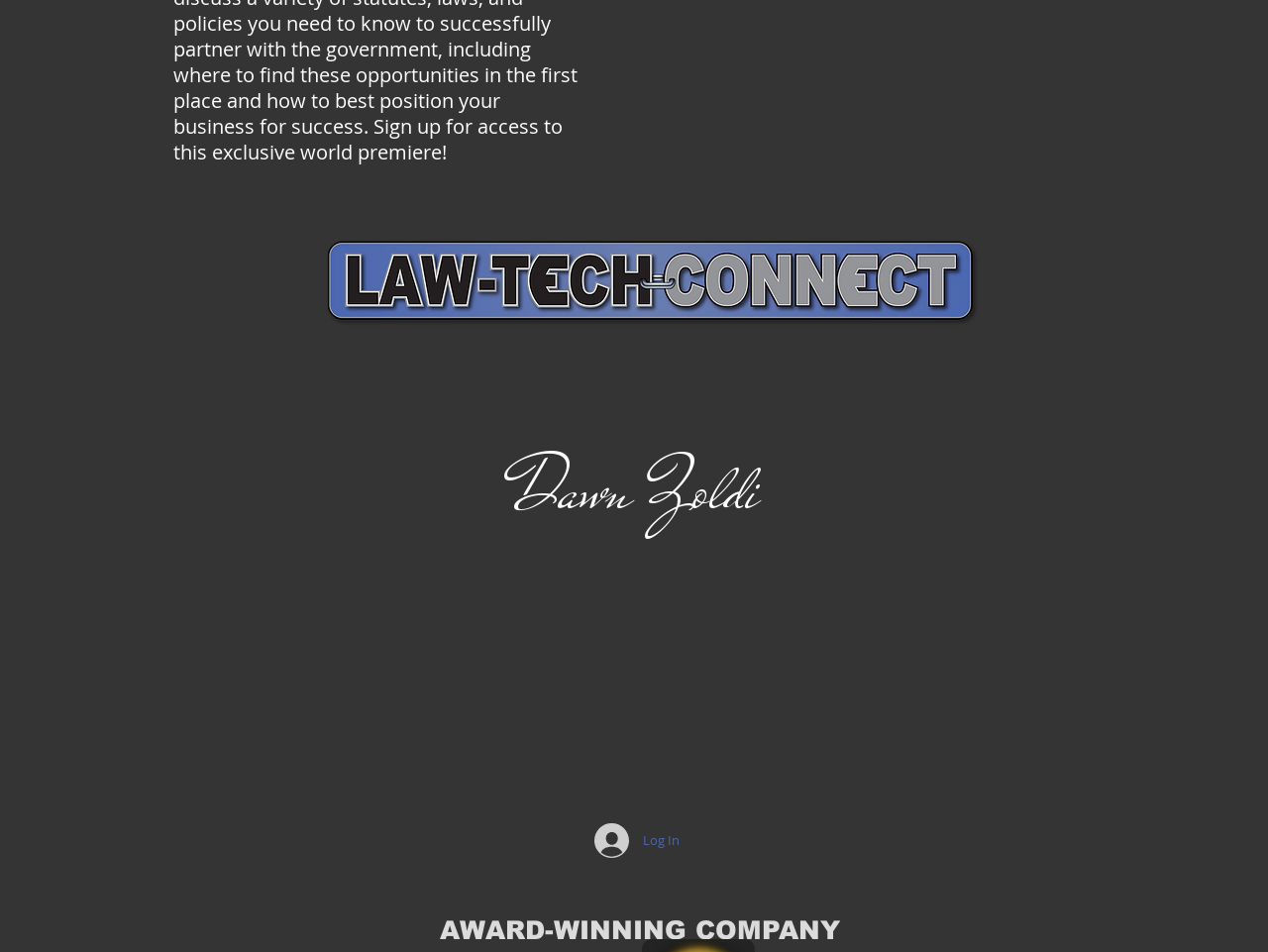Find and provide the bounding box coordinates for the UI element described here: "Masthead". The coordinates should be given as four float numbers between 0 and 1: [left, top, right, bottom].

None